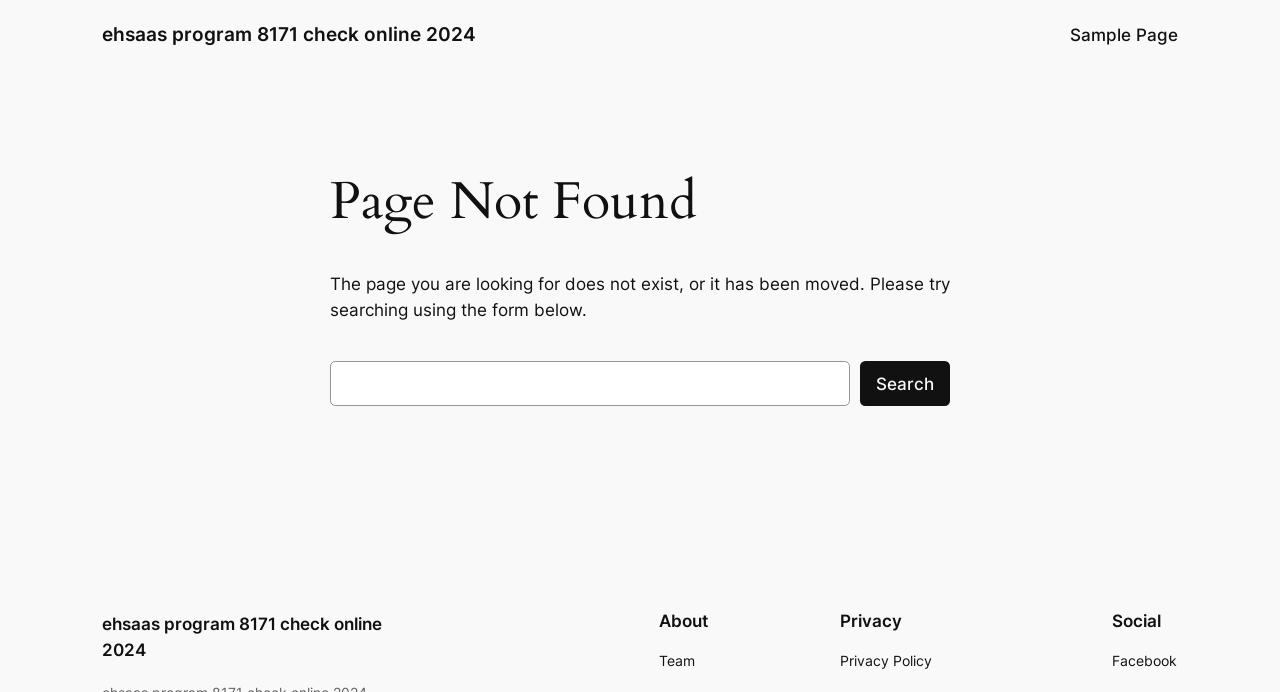Identify the bounding box coordinates of the area you need to click to perform the following instruction: "click the 'Add to Cart' button".

None